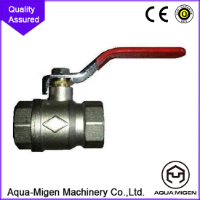Explain the image thoroughly, highlighting all key elements.

This image showcases a high-quality ball valve produced by Aqua-Migen Machinery Co., Ltd. The valve features a durable metallic body with a prominent red lever for easy operation, allowing for efficient control of fluid flow. The design is marked with the company's logo, as well as certifications indicating compliance with industry standards, such as CE certification. This ball valve is an essential component in fluid management systems, suitable for various industrial applications, ensuring reliability and performance. The top corner of the image highlights the "Quality Assured" badge, reinforcing the commitment to quality in the manufacturing process.